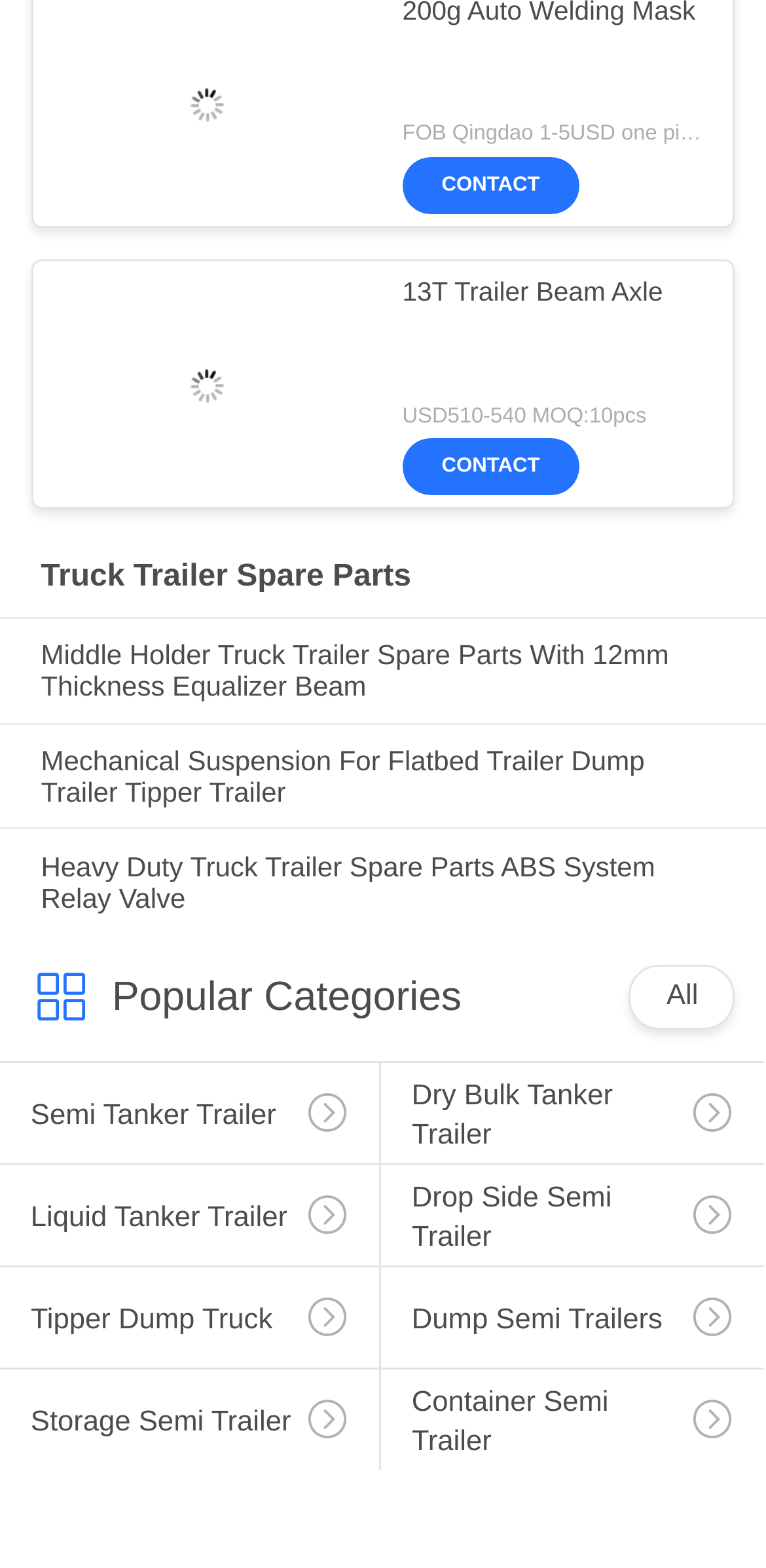How many popular categories are listed on the webpage?
From the screenshot, supply a one-word or short-phrase answer.

11